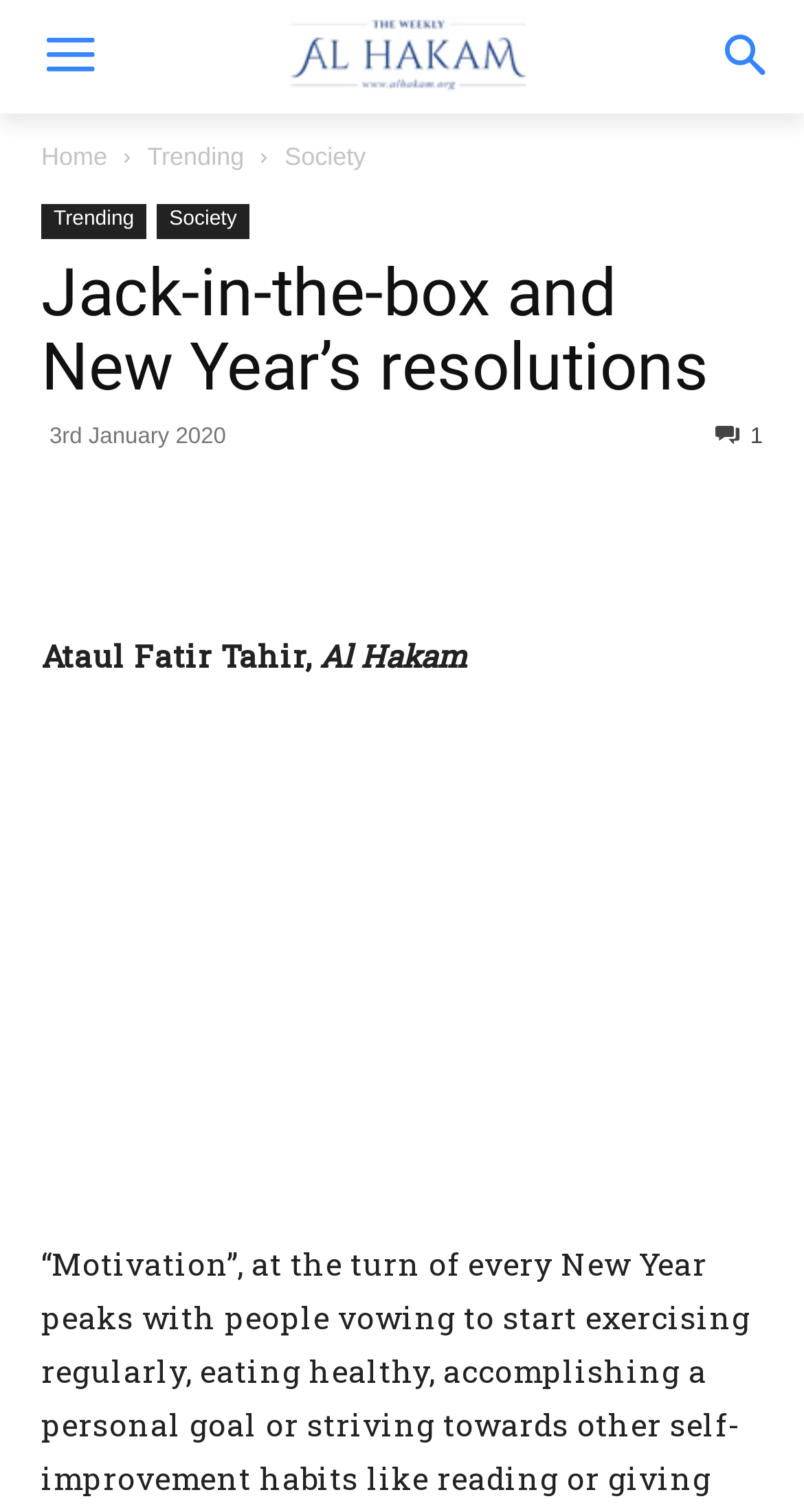Locate the bounding box coordinates of the element I should click to achieve the following instruction: "Click on the 'Home' link".

[0.051, 0.094, 0.133, 0.113]